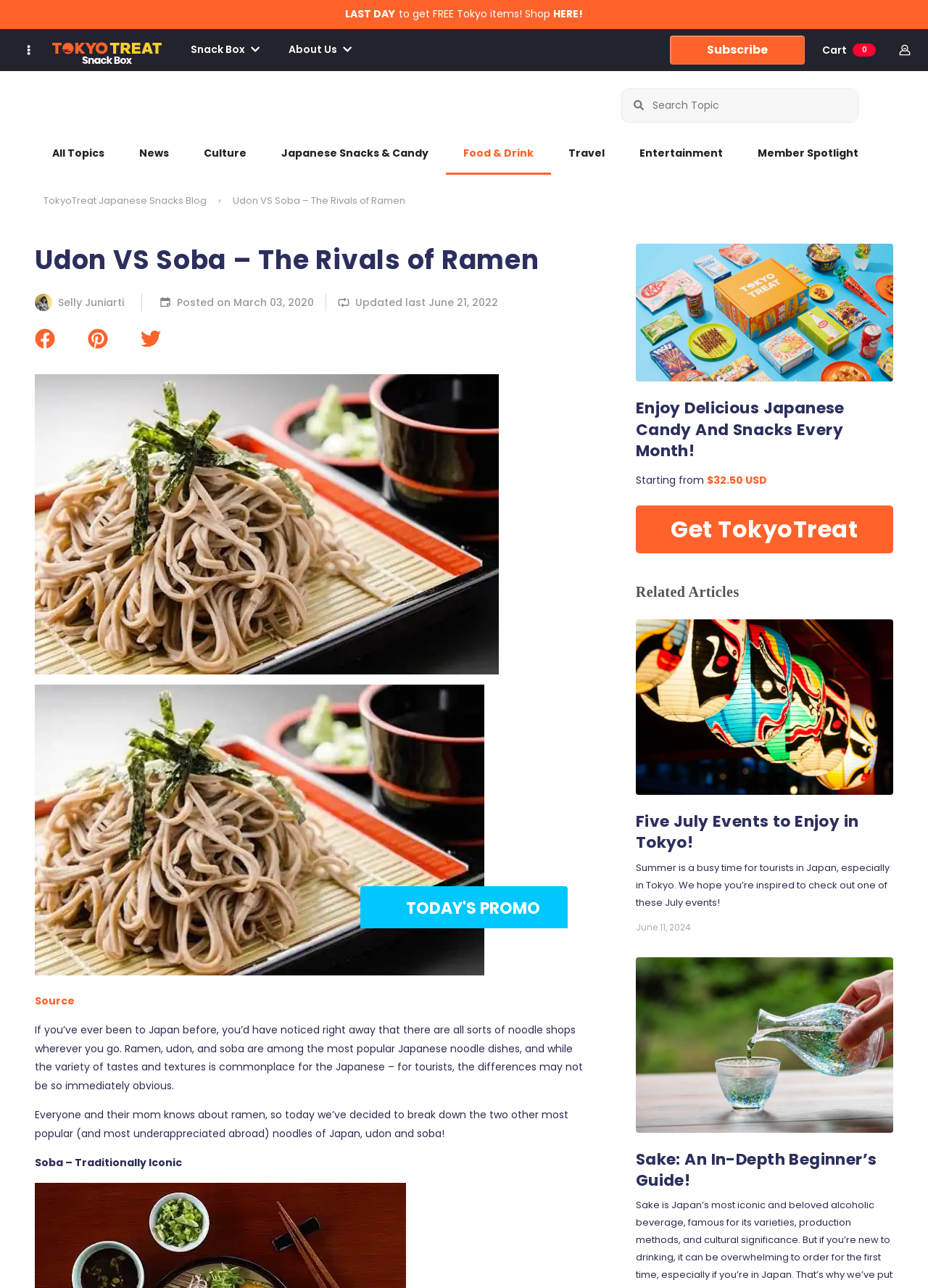Locate the bounding box coordinates of the area where you should click to accomplish the instruction: "Search for a topic".

[0.694, 0.069, 0.924, 0.095]